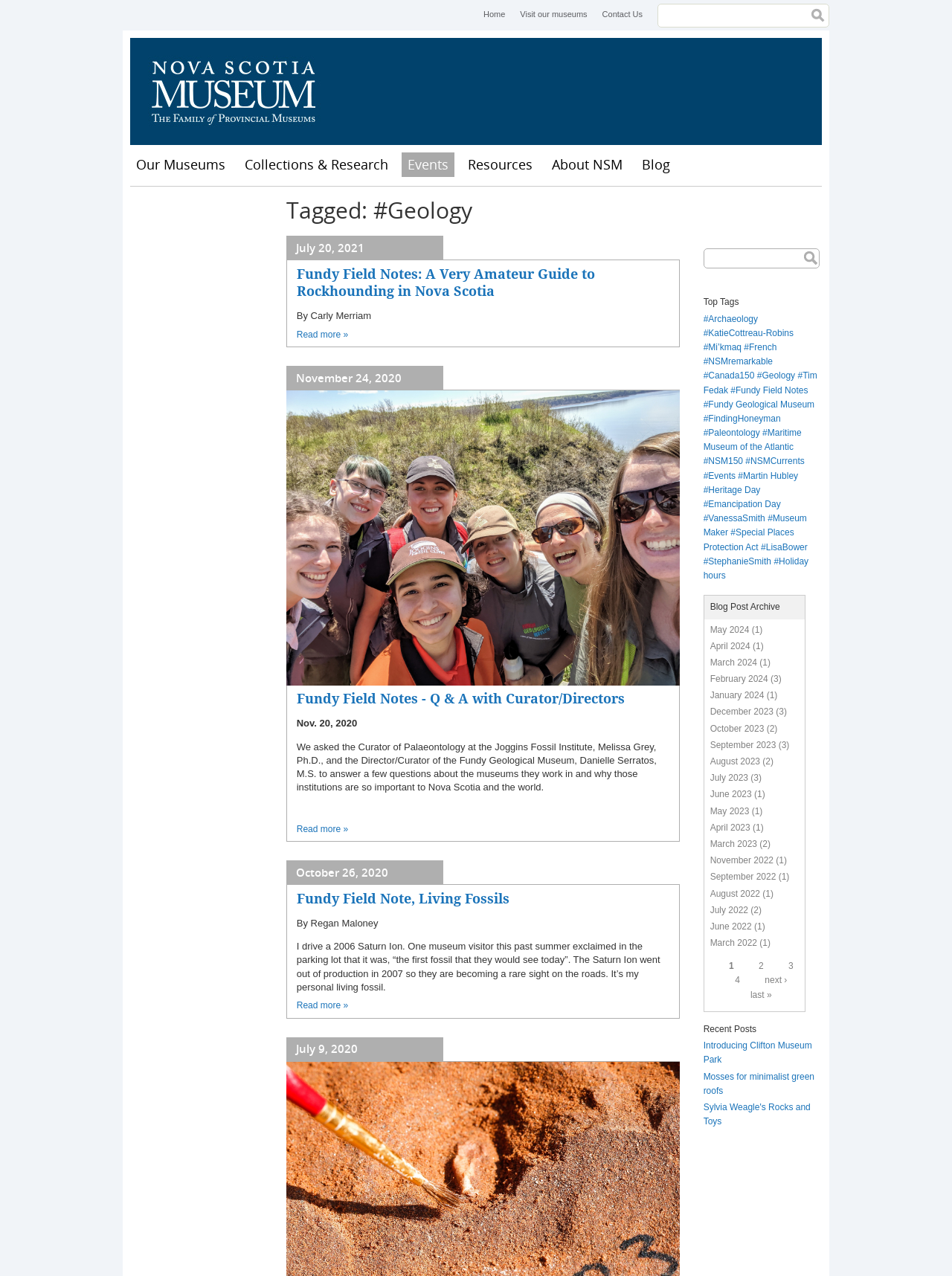Provide an in-depth caption for the elements present on the webpage.

The webpage is about Geology and is part of the Nova Scotia Museum website. At the top, there are four links: "Home", "Visit our museums", "Contact Us", and a search bar with a "Search" button. Below the search bar, there is a link to the Nova Scotia Museum.

The main content of the page is divided into two sections. On the left, there is a navigation menu with links to "Our Museums", "Collections & Research", "Events", "Resources", "About NSM", and "Blog". On the right, there are several blog posts, each with a heading, a date, and a brief summary. The blog posts are tagged with keywords such as "#Geology", "#Fundy Field Notes", and "#Paleontology".

There are six blog posts in total, each with a "Read more »" link. The posts are about topics such as rockhounding in Nova Scotia, an interview with a curator, and living fossils. Below the blog posts, there is a section with top tags, including "#Archaeology", "#Mi’kmaq", and "#NSMremarkable". There is also a section with a blog post archive, where users can browse posts by month, from May 2024 to October 2023.

Overall, the webpage provides information about geology and related topics, with a focus on Nova Scotia and the museum's collections and research.